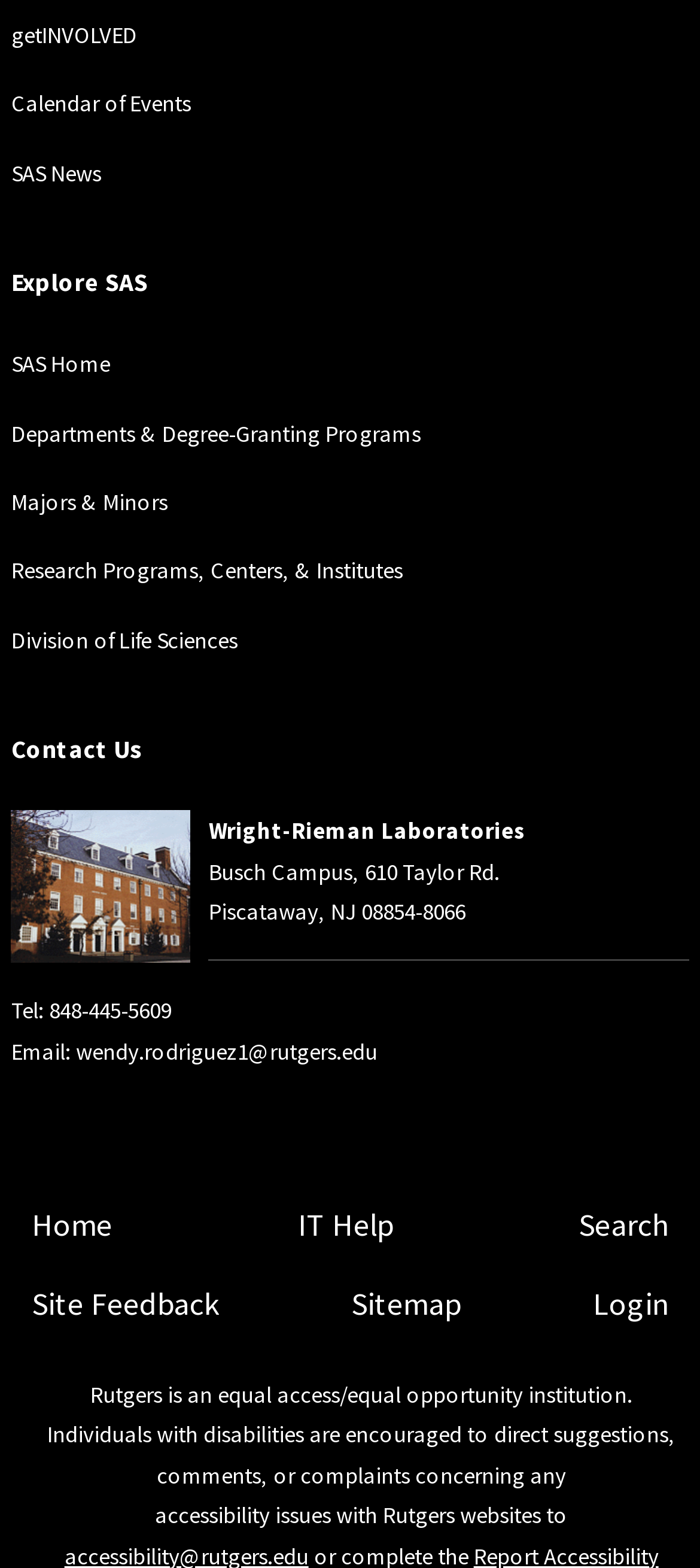Locate the bounding box coordinates of the UI element described by: "Majors & Minors". The bounding box coordinates should consist of four float numbers between 0 and 1, i.e., [left, top, right, bottom].

[0.016, 0.31, 0.239, 0.329]